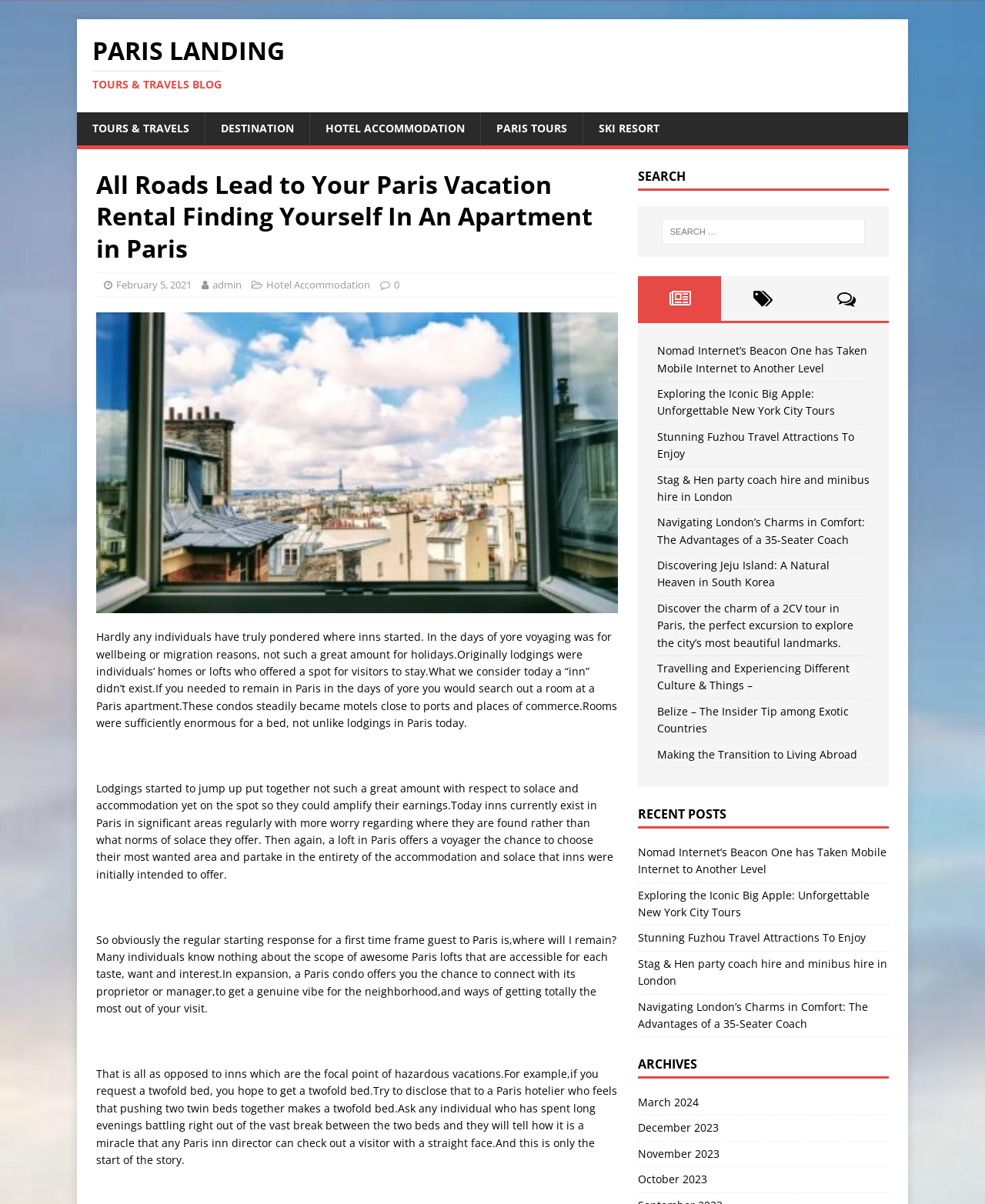What is the problem with hotel beds mentioned in the article?
Please provide a single word or phrase as the answer based on the screenshot.

Pushing two twin beds together